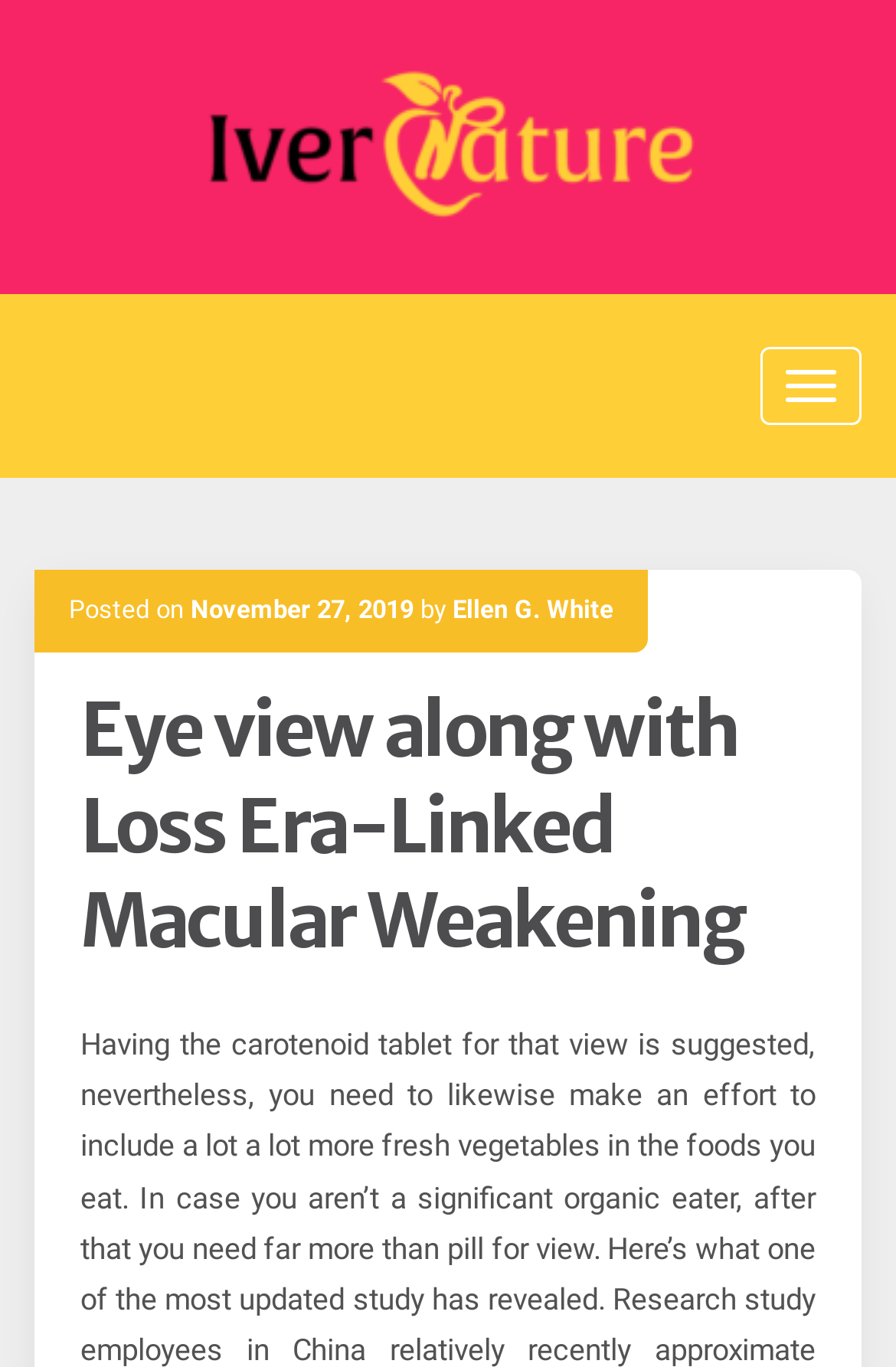Respond to the following question with a brief word or phrase:
Is there an image on the webpage?

Yes